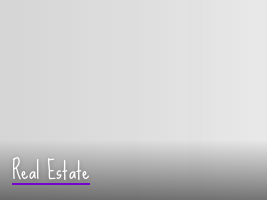Provide a comprehensive description of the image.

The image features a minimalist design with a soft gradient background transitioning from light to darker shades of gray. Prominently displayed in the lower left corner is the text "Real Estate," elegantly scripted with a whimsical font, accentuated by a purple underline. This visual representation encapsulates the essence of the real estate sector, suggesting sophistication and professionalism while inviting viewers to explore various opportunities within the industry. The simple yet effective design complements themes of modernity and elegance often associated with real estate marketing.